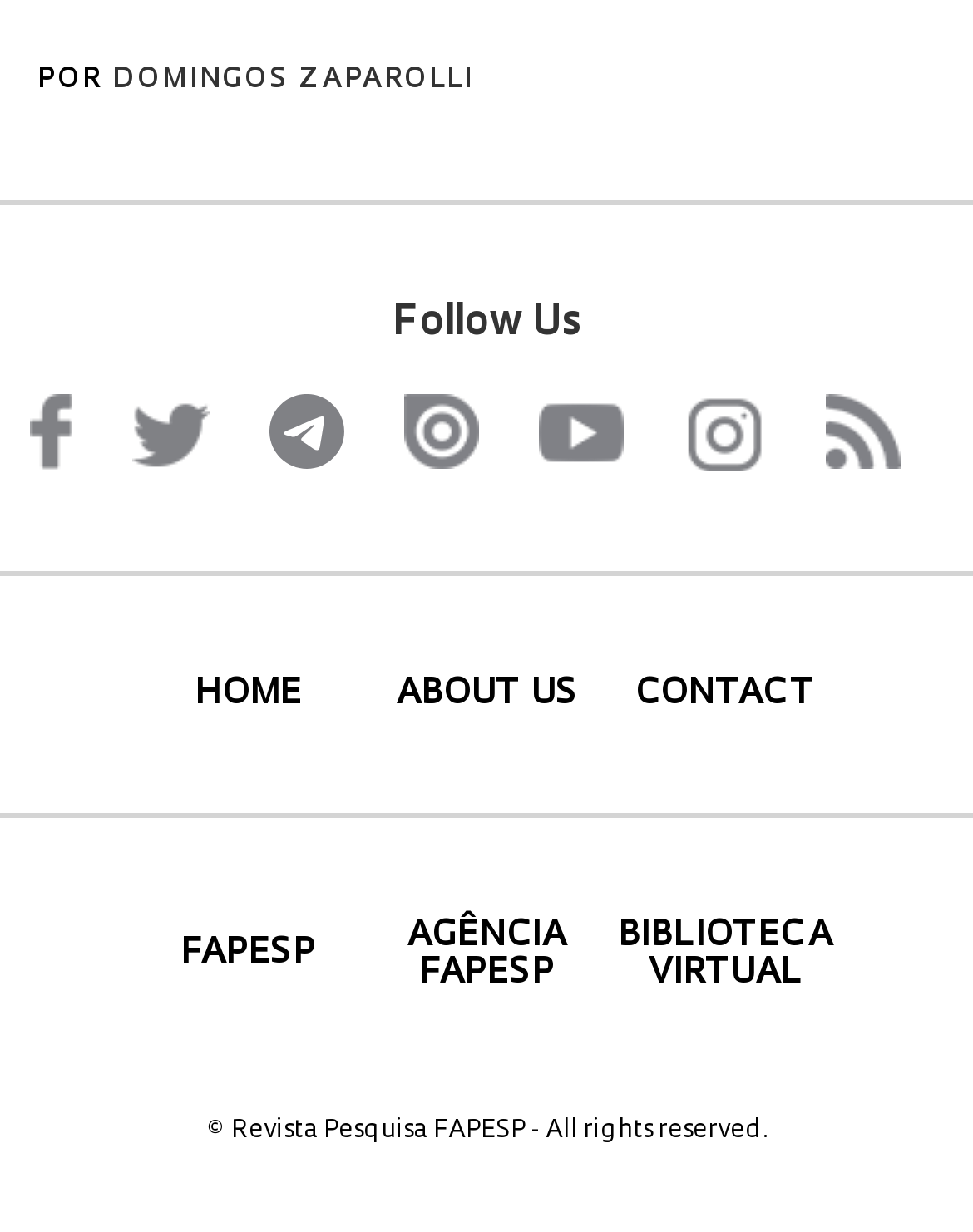Use a single word or phrase to answer the following:
What is the last link in the footer section?

RSS